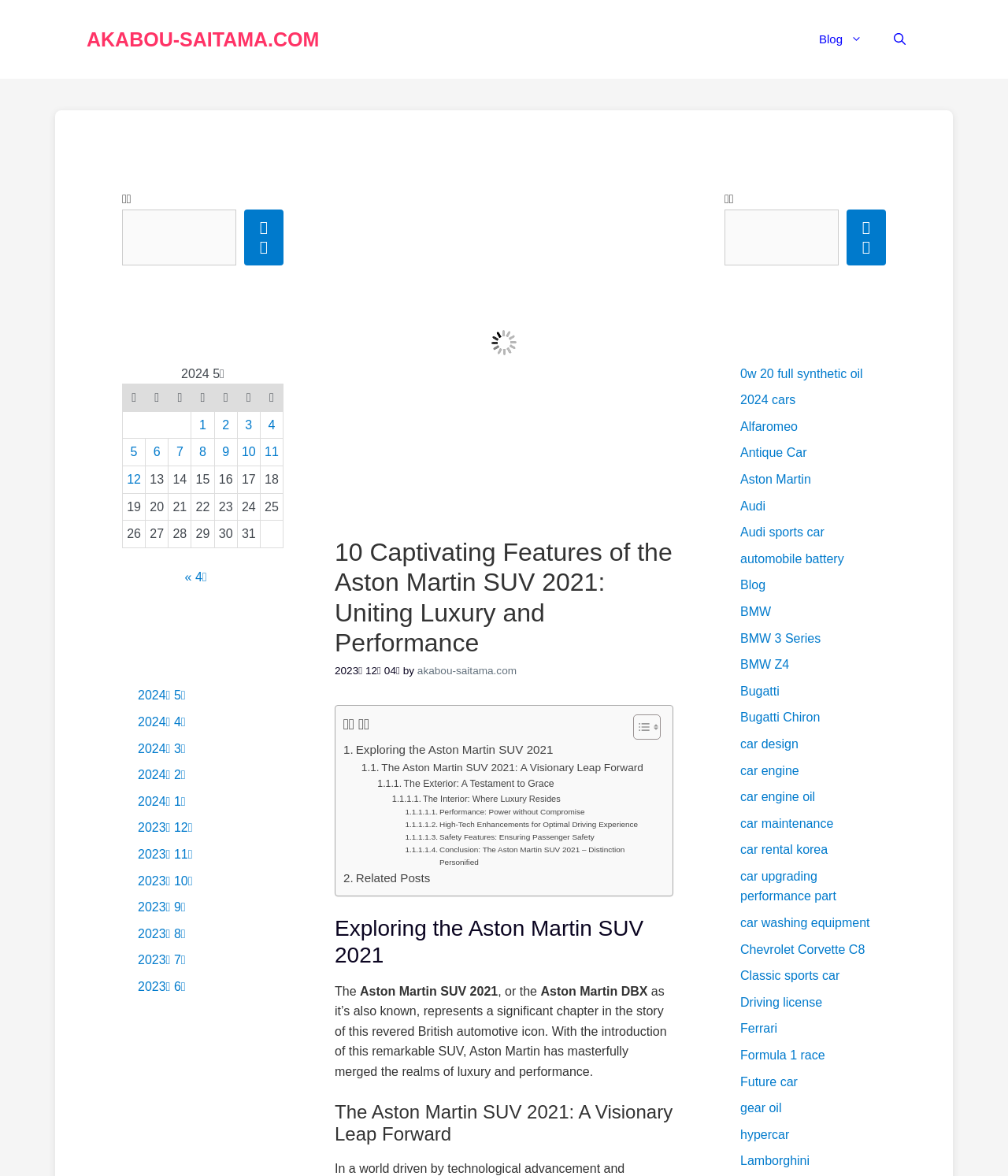What is the date of the article?
Please describe in detail the information shown in the image to answer the question.

The date of the article can be found in the time element with the text '2023년 12월 04일' which is located below the title of the article.